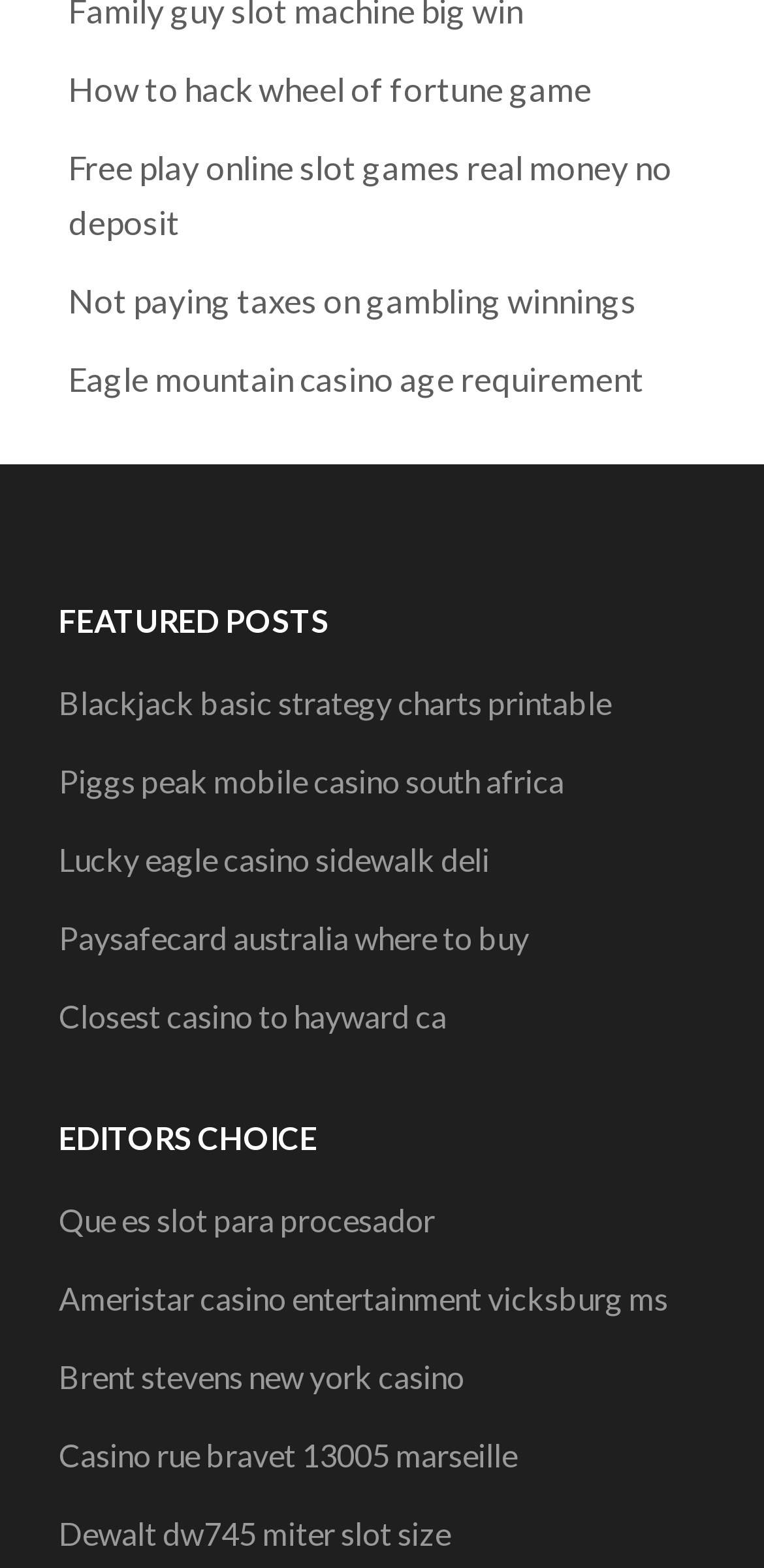Show the bounding box coordinates of the element that should be clicked to complete the task: "Learn about blackjack basic strategy charts printable".

[0.077, 0.436, 0.8, 0.46]